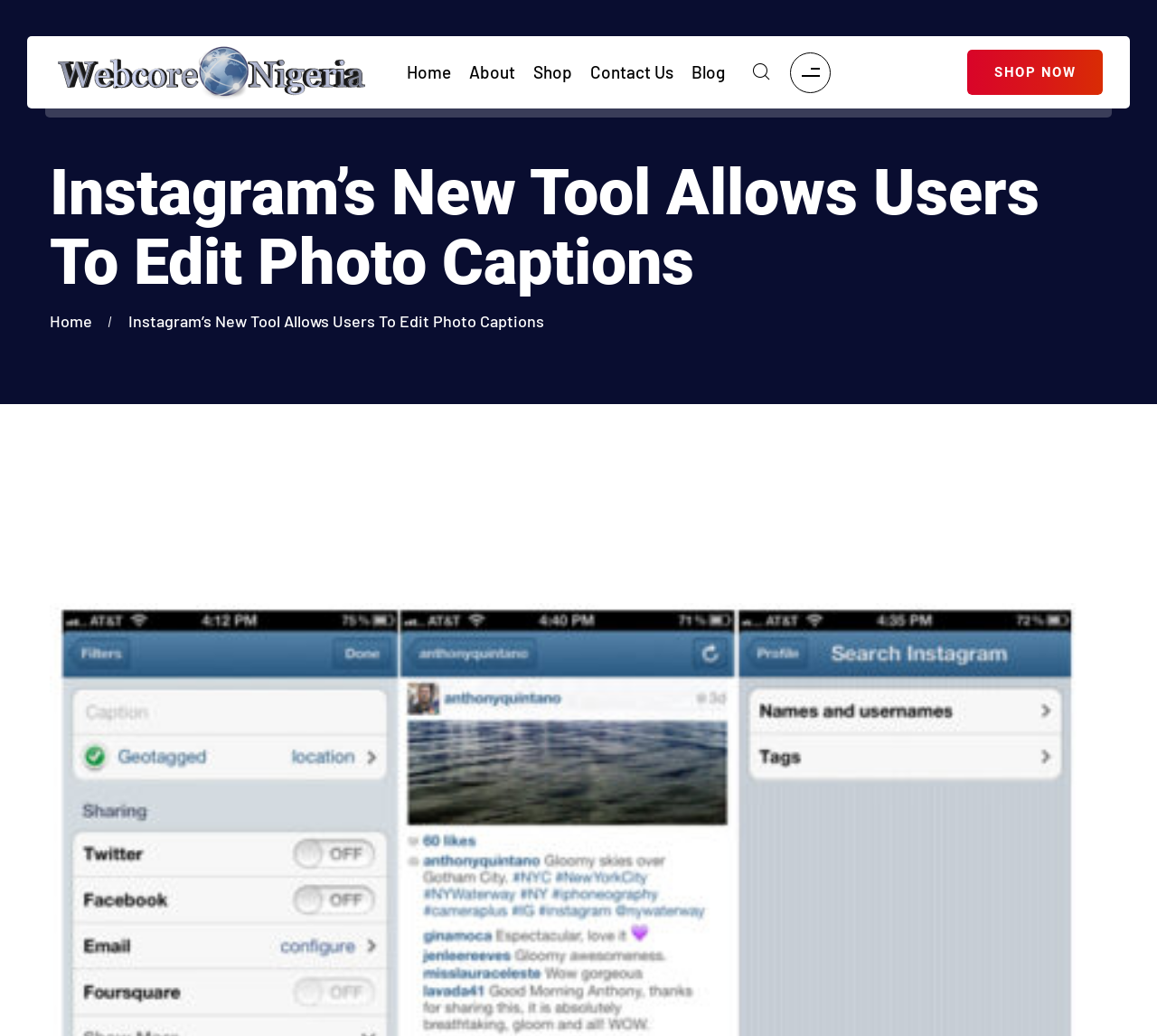What is the logo of the website?
Please provide a comprehensive answer based on the details in the screenshot.

The logo of the website is an image located at the top left corner of the webpage, with a bounding box coordinate of [0.047, 0.043, 0.32, 0.097]. It is an image element with the description 'logo'.